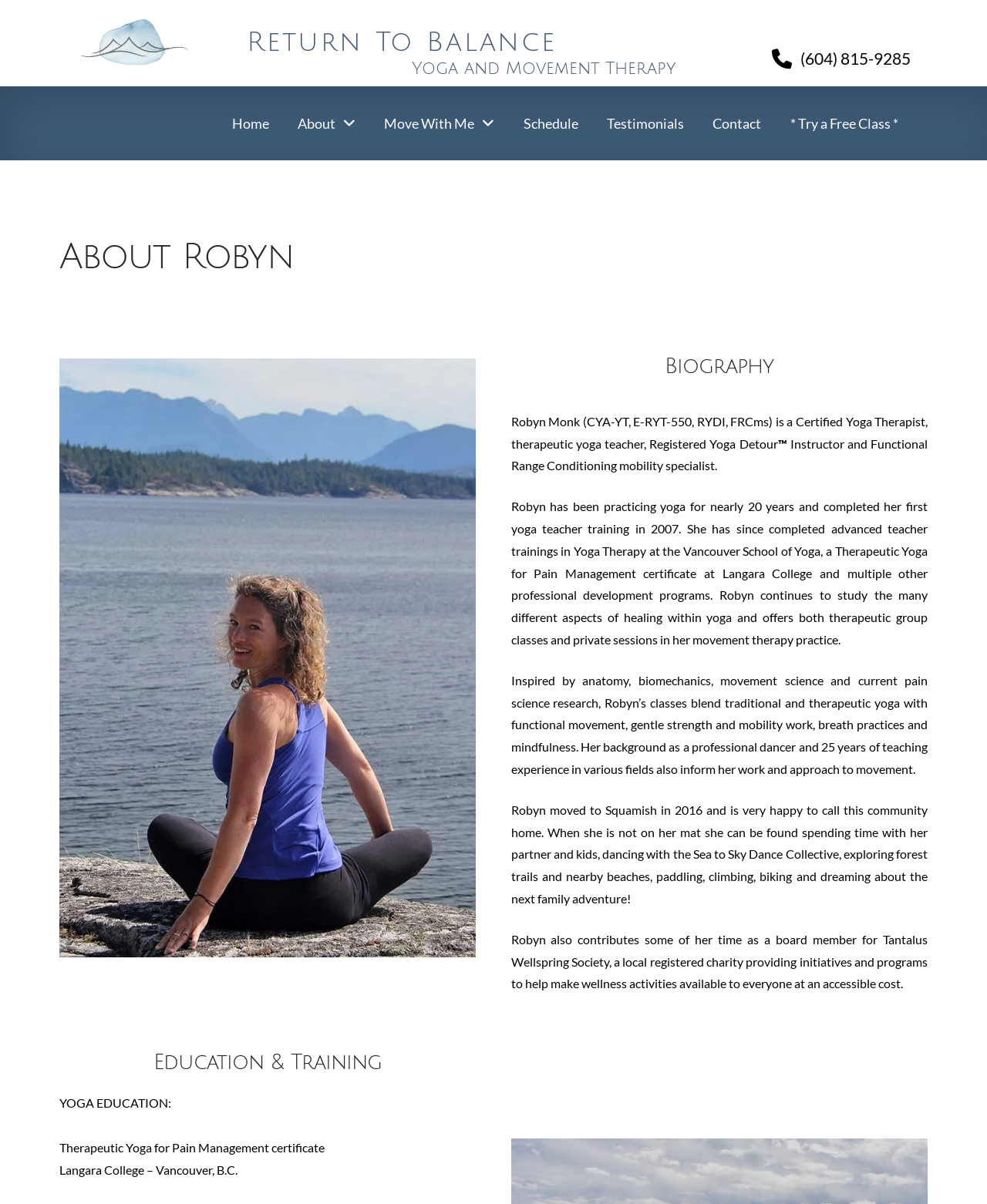Analyze the image and answer the question with as much detail as possible: 
What is the name of the college where Robyn completed her Therapeutic Yoga for Pain Management certificate?

In the Education & Training section, it is mentioned that Robyn completed her Therapeutic Yoga for Pain Management certificate at Langara College in Vancouver, B.C.